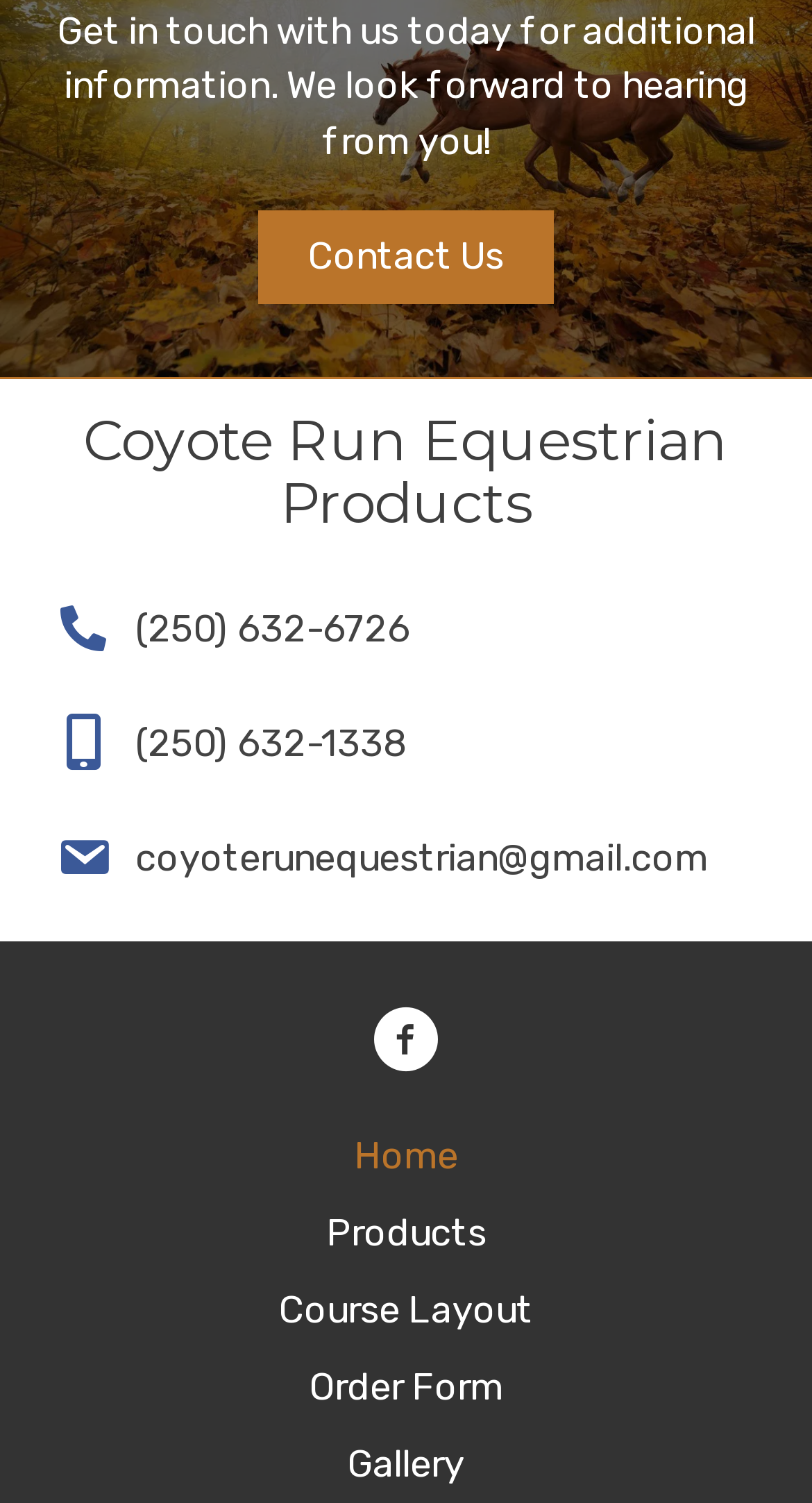Please identify the coordinates of the bounding box that should be clicked to fulfill this instruction: "Go to the Home page".

[0.051, 0.744, 0.949, 0.794]